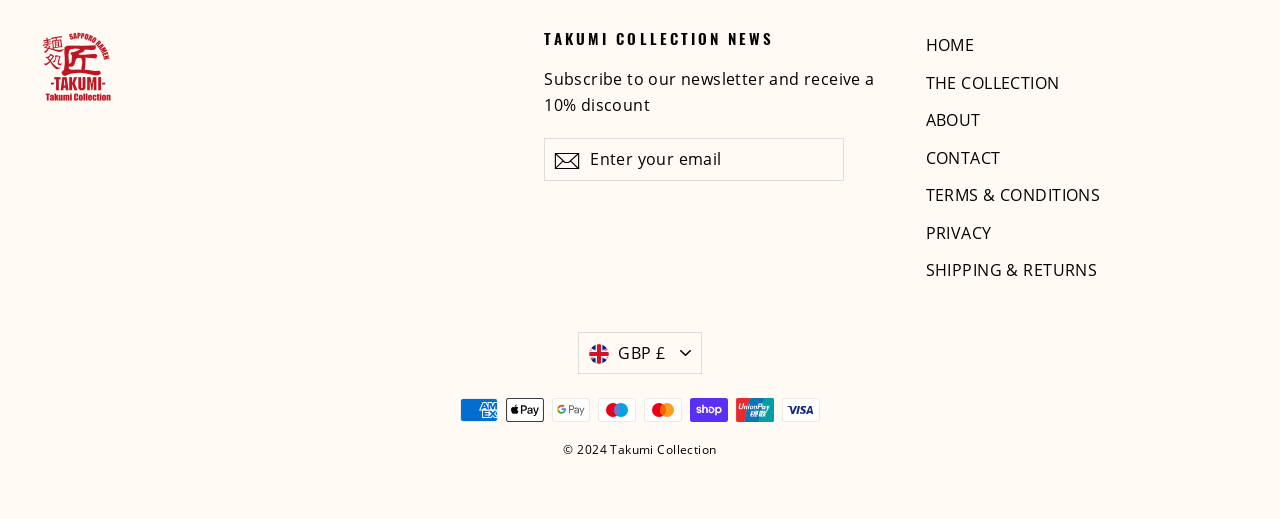Based on the image, give a detailed response to the question: What is the name of the collection?

The name of the collection can be found in the top-left corner of the webpage, where it says 'Takumi Collection' in a link element, and also in the image element with the same text.